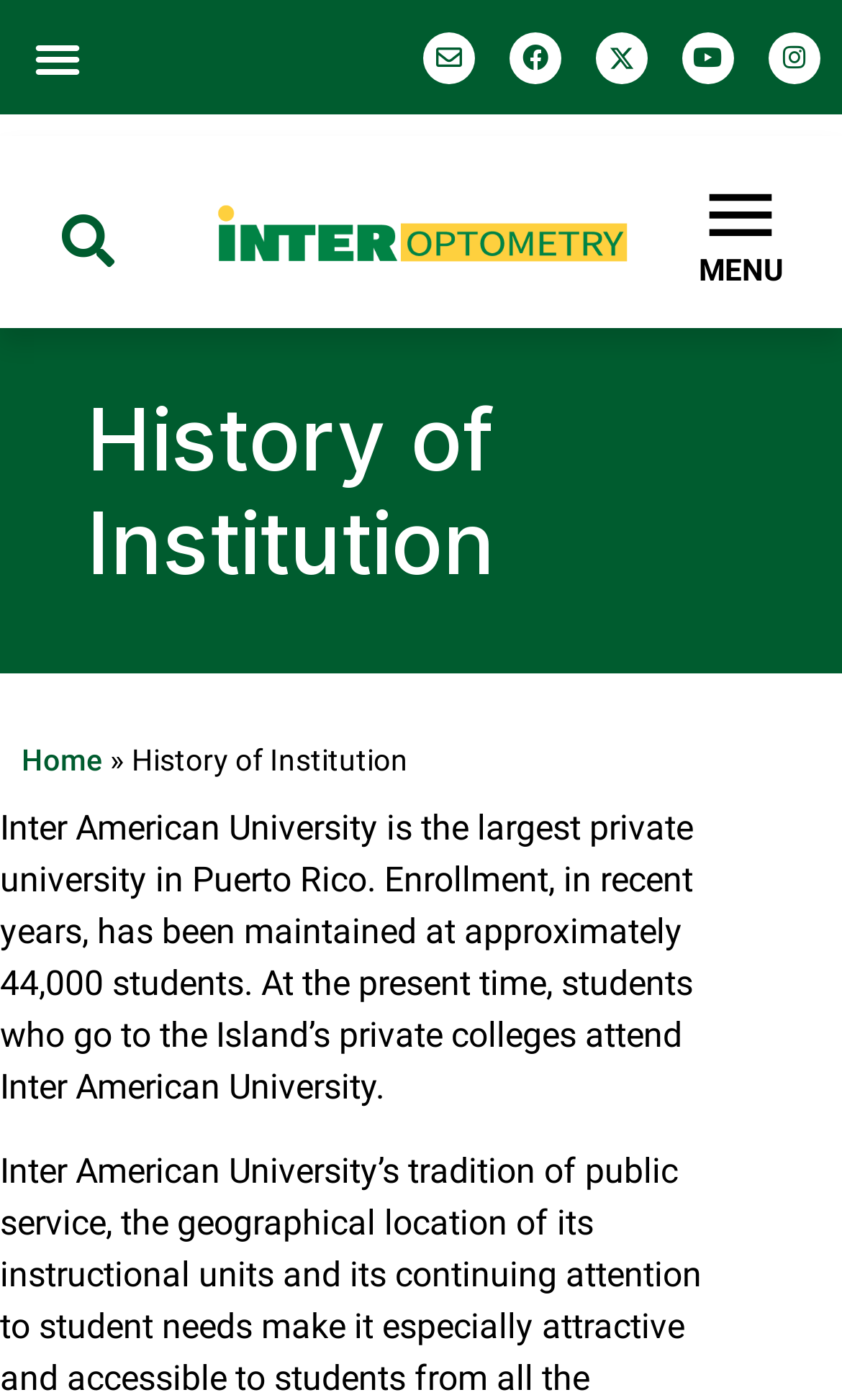What is the name of the university?
Based on the screenshot, answer the question with a single word or phrase.

Inter American University